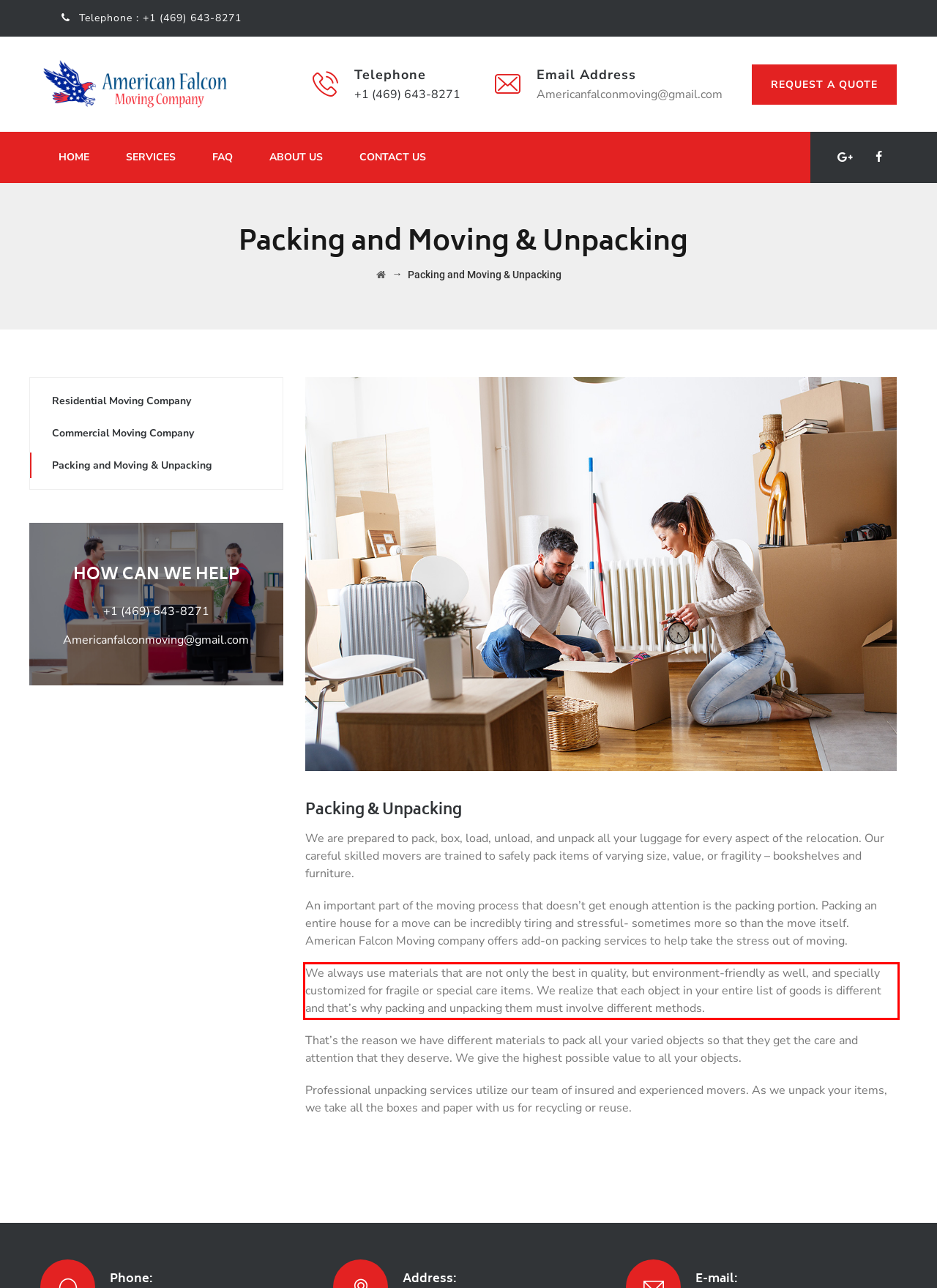You are given a screenshot of a webpage with a UI element highlighted by a red bounding box. Please perform OCR on the text content within this red bounding box.

We always use materials that are not only the best in quality, but environment-friendly as well, and specially customized for fragile or special care items. We realize that each object in your entire list of goods is different and that’s why packing and unpacking them must involve different methods.